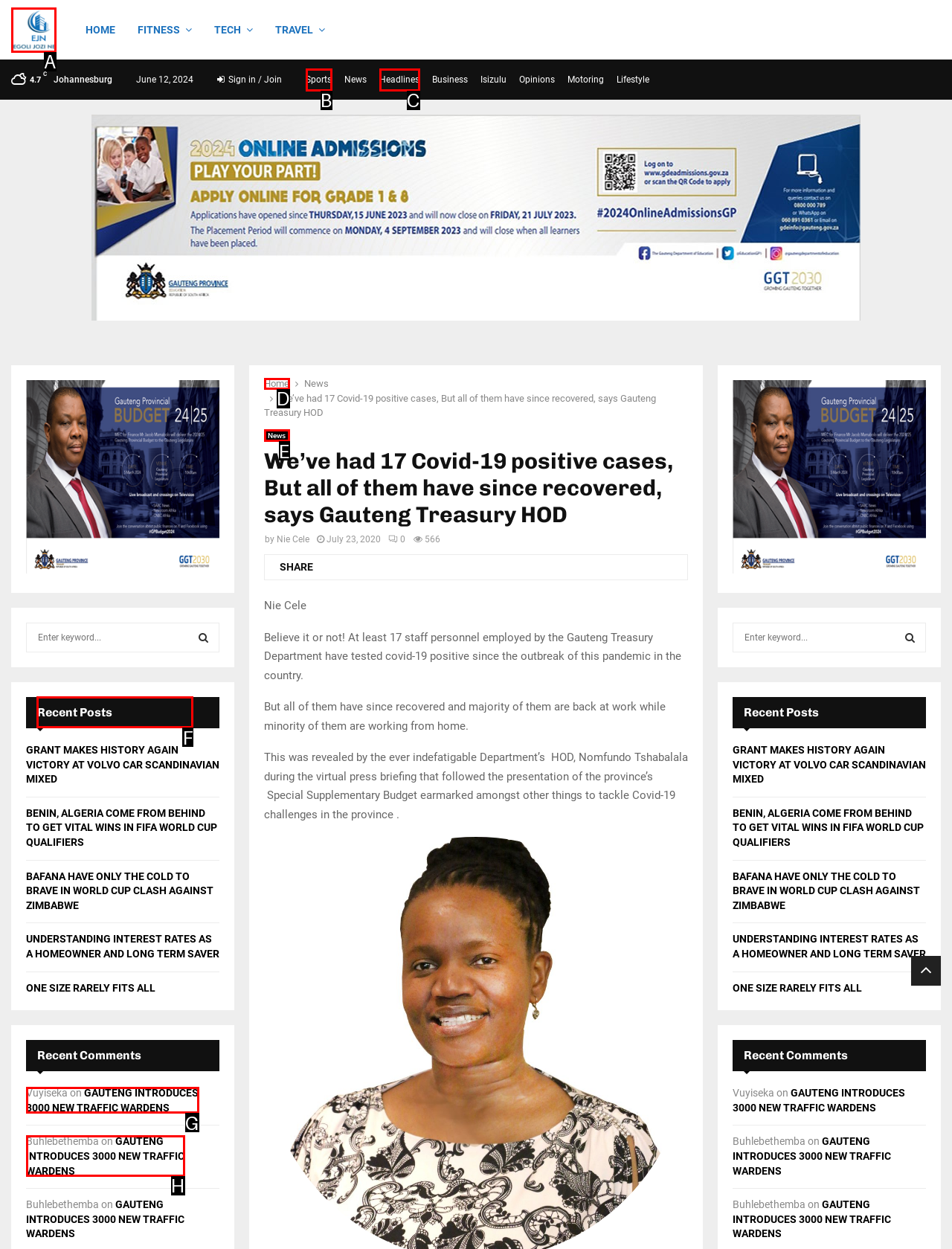To achieve the task: Check recent posts, indicate the letter of the correct choice from the provided options.

F